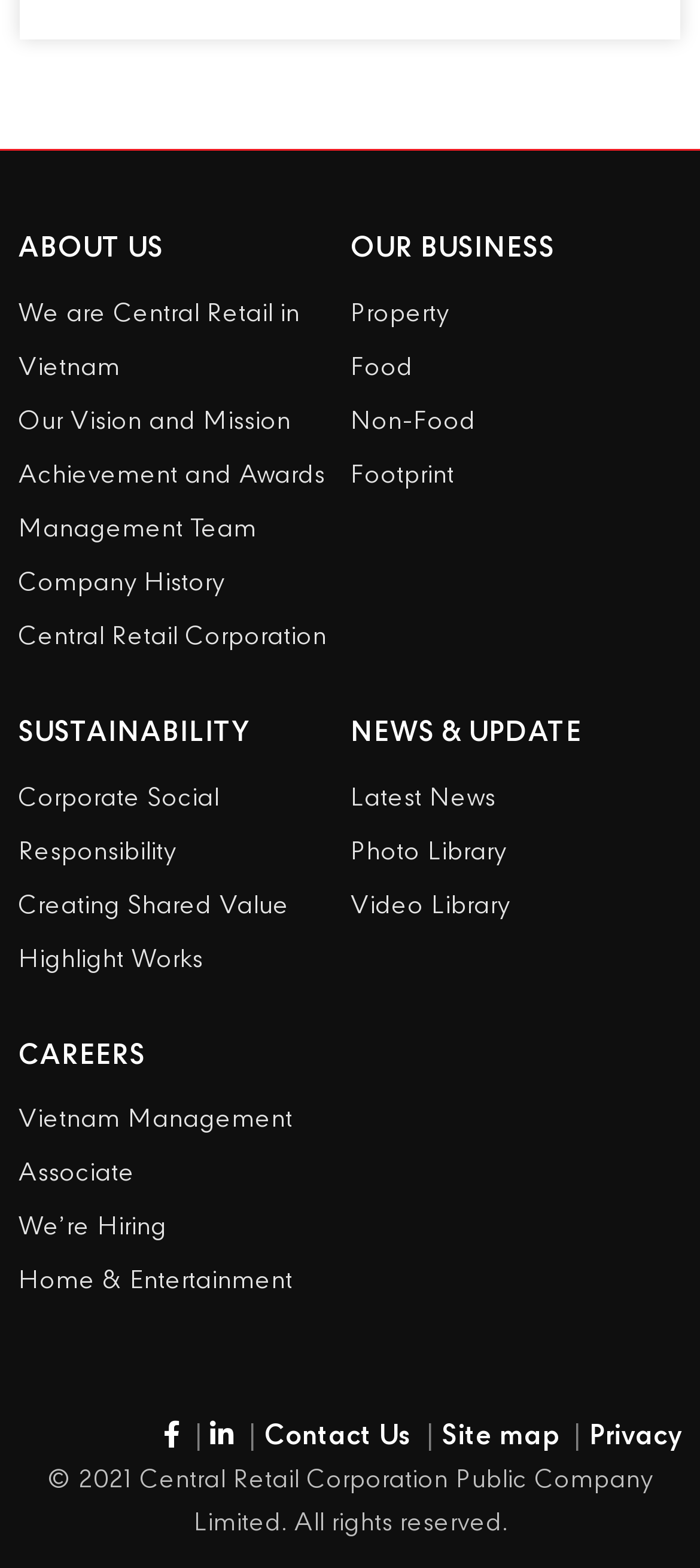Identify the bounding box coordinates of the section to be clicked to complete the task described by the following instruction: "Contact Us". The coordinates should be four float numbers between 0 and 1, formatted as [left, top, right, bottom].

[0.377, 0.901, 0.587, 0.93]